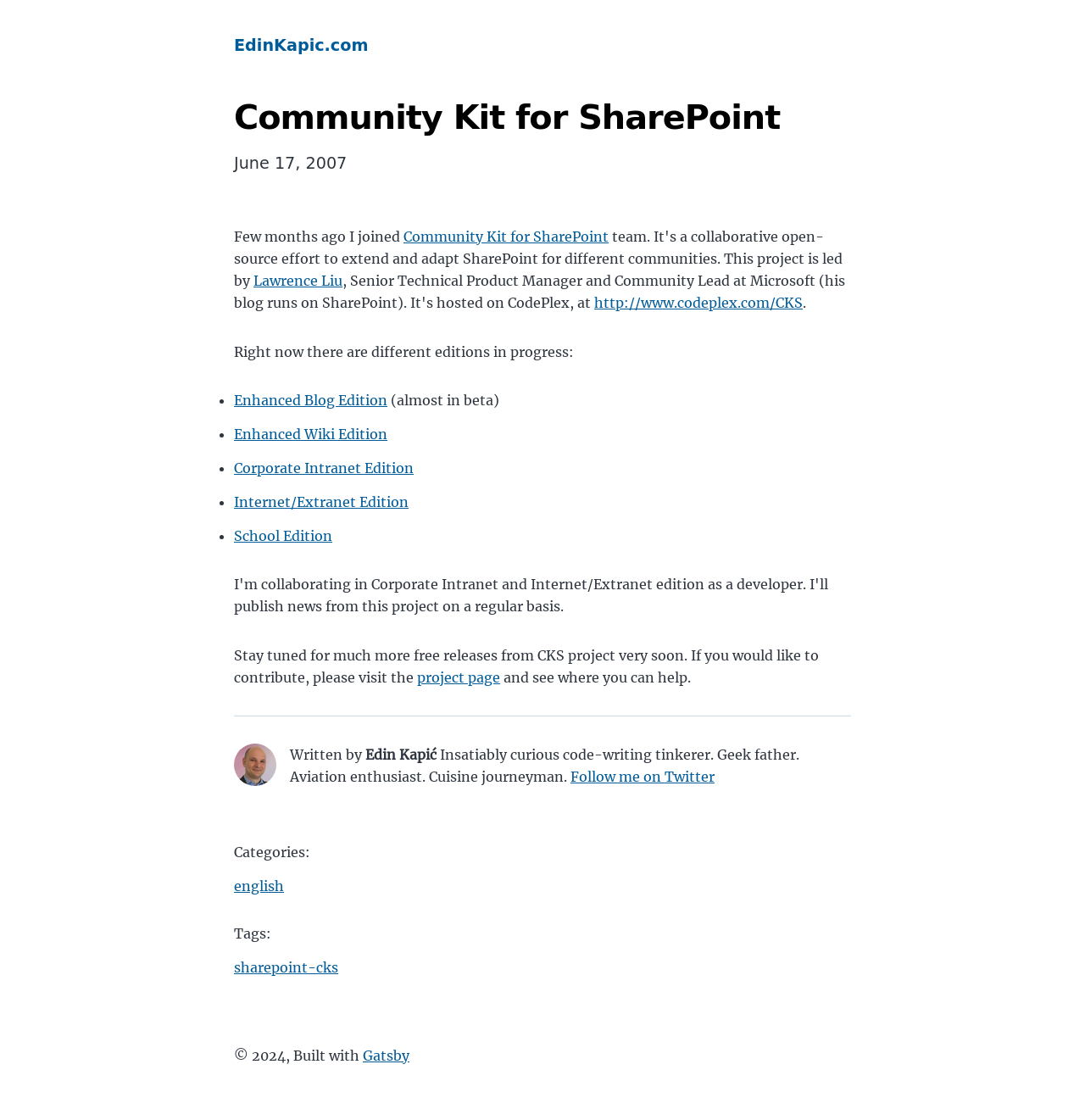Please identify and generate the text content of the webpage's main heading.

Community Kit for SharePoint